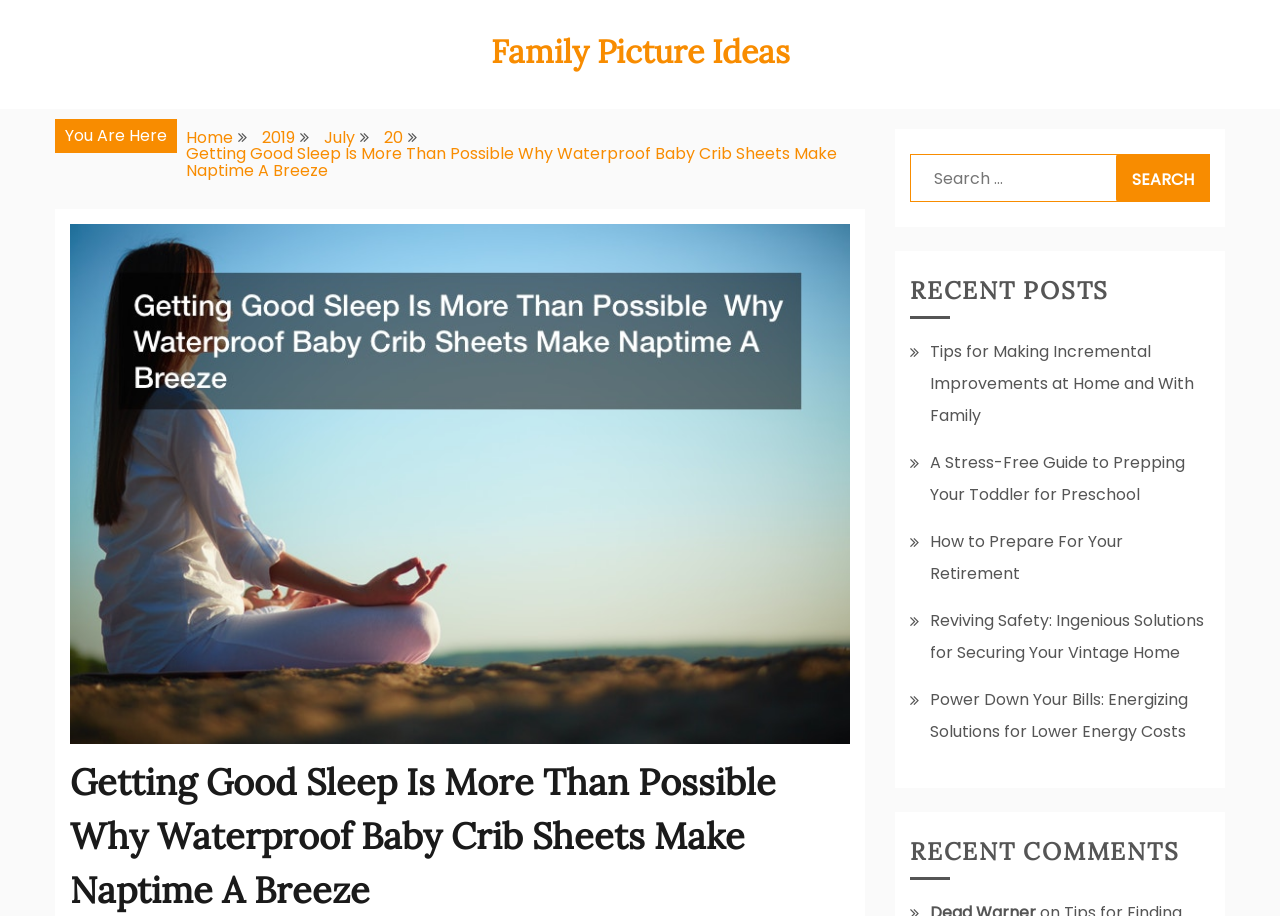Specify the bounding box coordinates of the element's region that should be clicked to achieve the following instruction: "Read article about waterproof baby crib sheets". The bounding box coordinates consist of four float numbers between 0 and 1, in the format [left, top, right, bottom].

[0.145, 0.155, 0.654, 0.199]